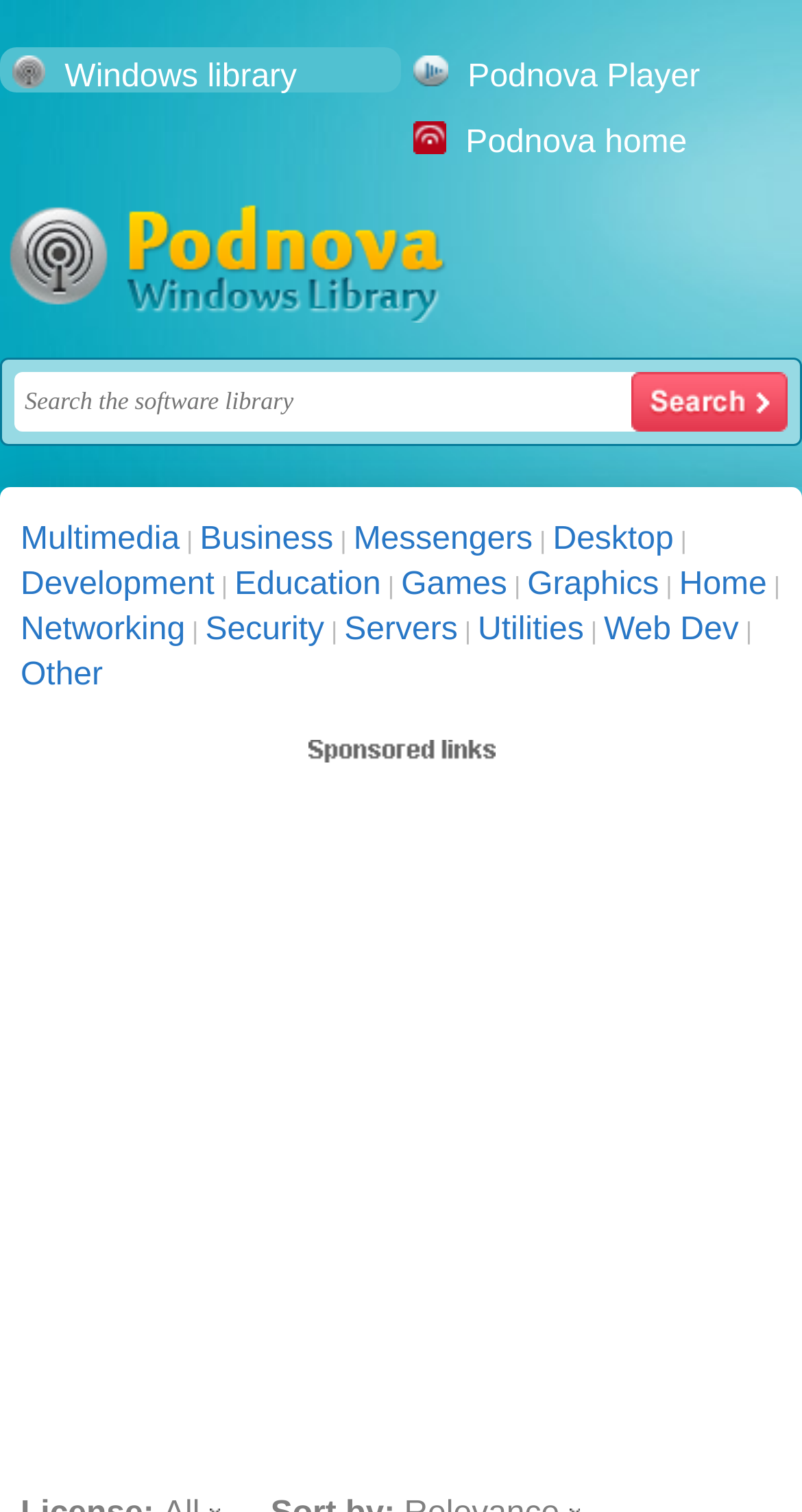Can you specify the bounding box coordinates for the region that should be clicked to fulfill this instruction: "Search the software library".

[0.018, 0.246, 0.982, 0.285]